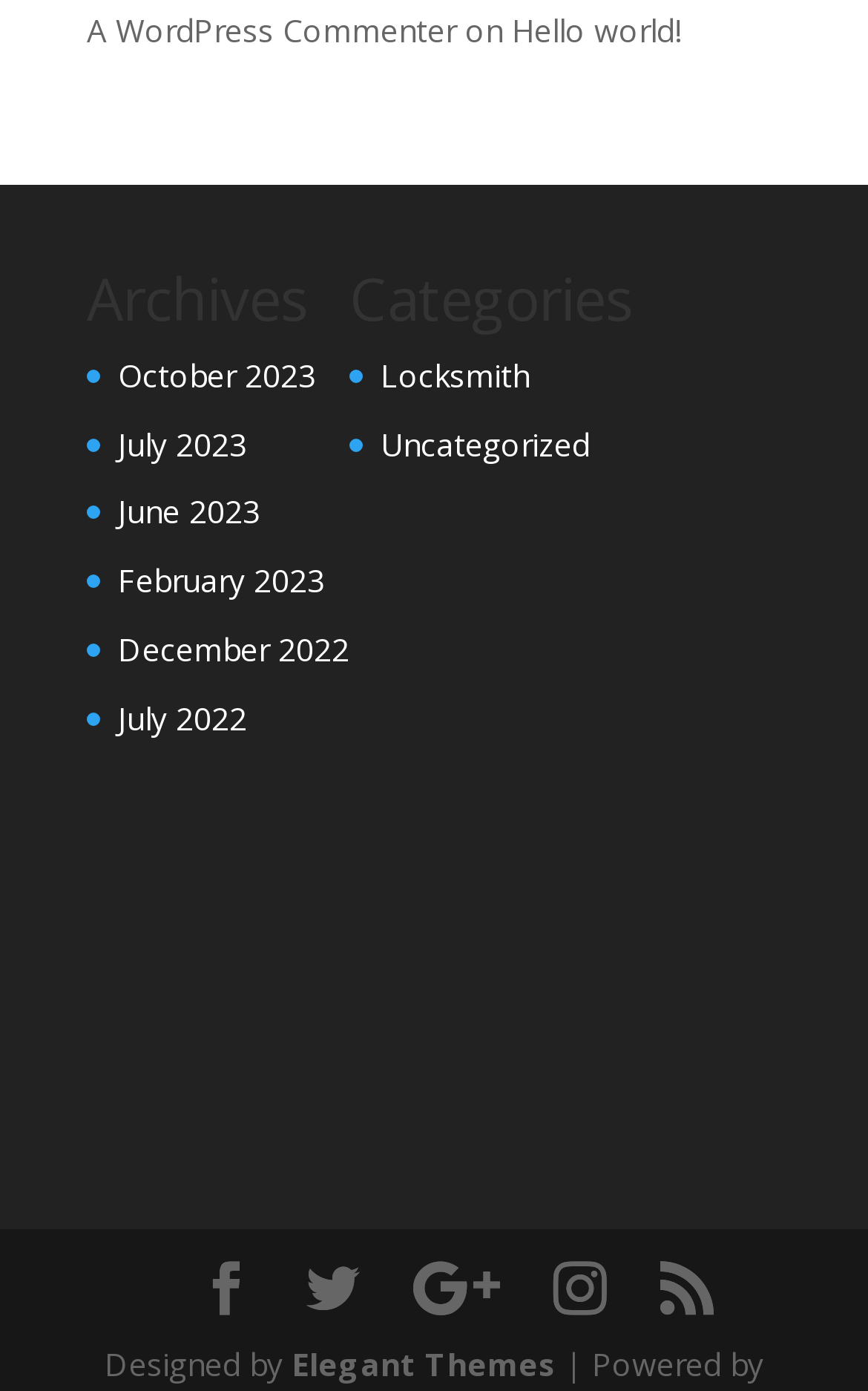Identify the bounding box coordinates of the HTML element based on this description: "February 2023".

[0.136, 0.402, 0.374, 0.433]